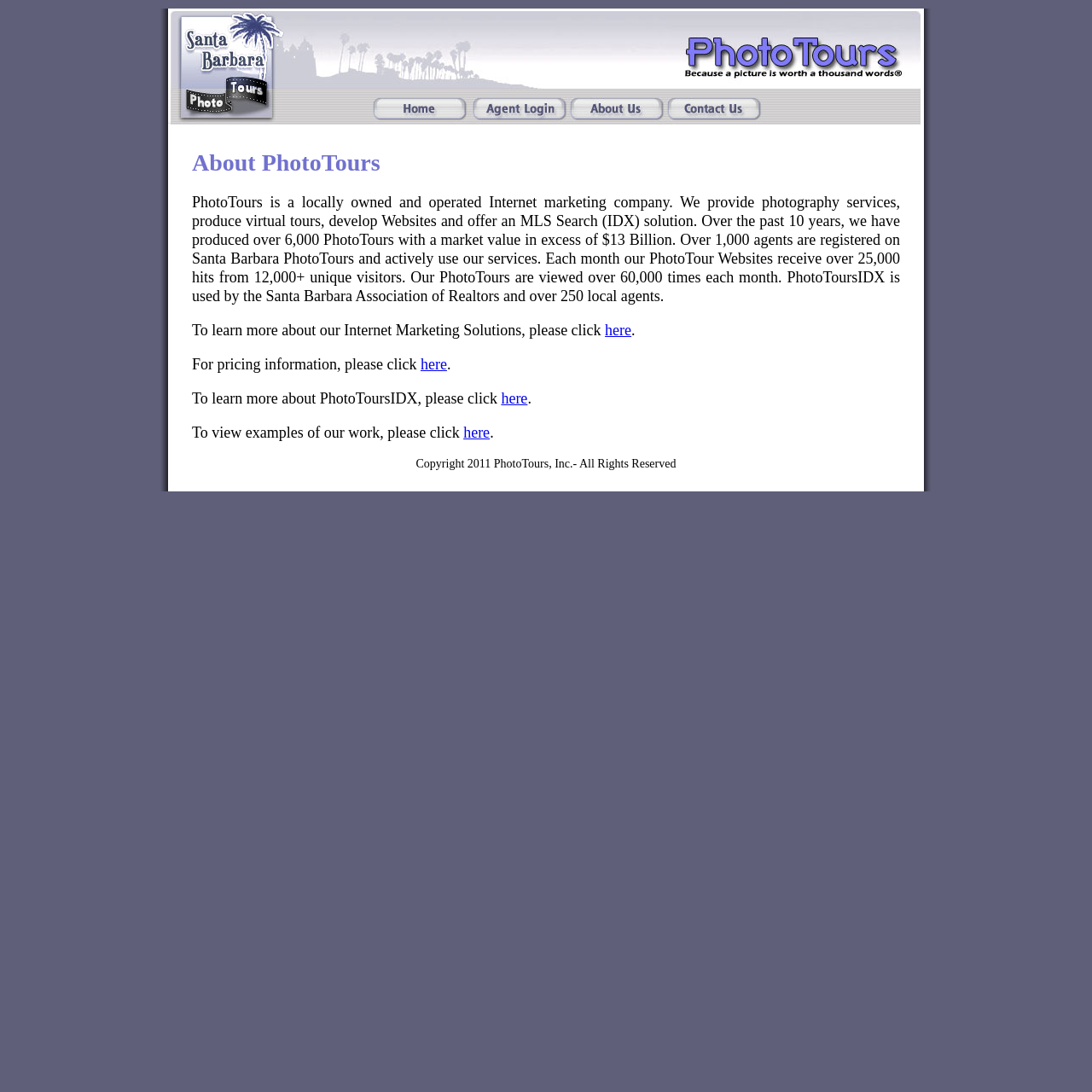With reference to the image, please provide a detailed answer to the following question: What is the market value of PhotoTours produced?

The StaticText element mentions that 'Over the past 10 years, we have produced over 6,000 PhotoTours with a market value in excess of $13 Billion.' This indicates that the market value of PhotoTours produced is more than $13 billion.